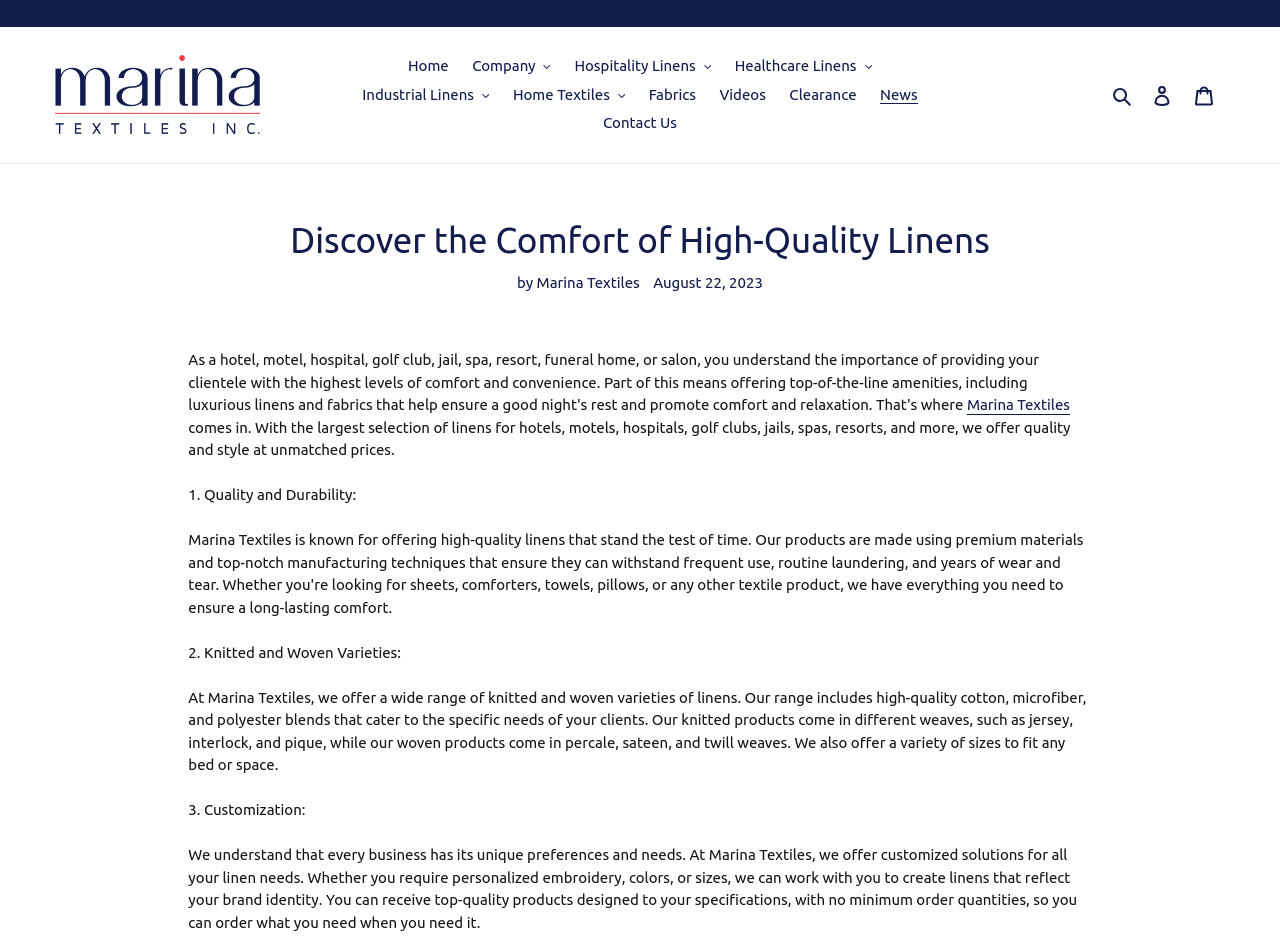Give a one-word or one-phrase response to the question:
Can Marina Textiles provide customized linens?

Yes